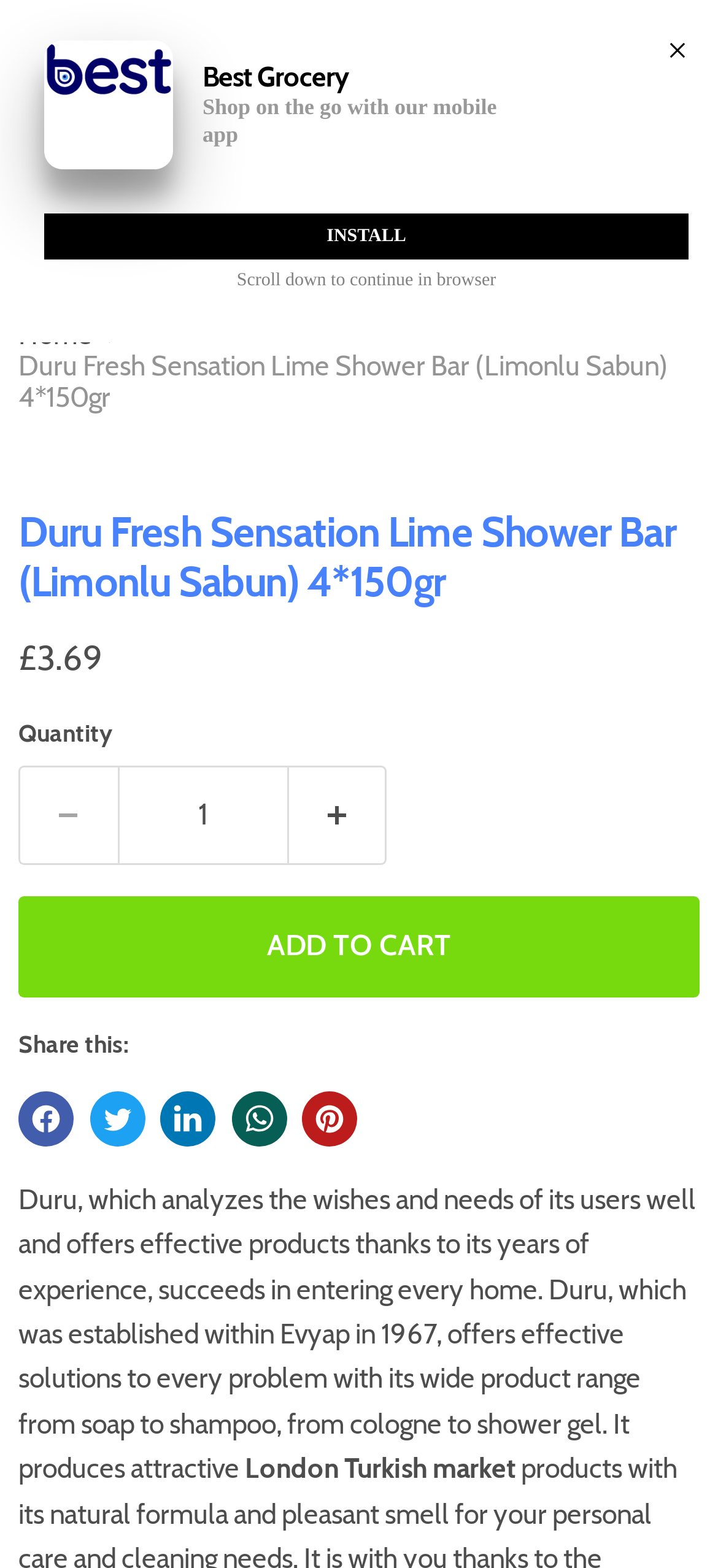Please examine the image and provide a detailed answer to the question: What is the purpose of the 'ADD TO CART' button?

Based on the webpage, I can see that the 'ADD TO CART' button is located near the product description and quantity input field. Its purpose is to add the product to the user's cart, allowing them to purchase it later.